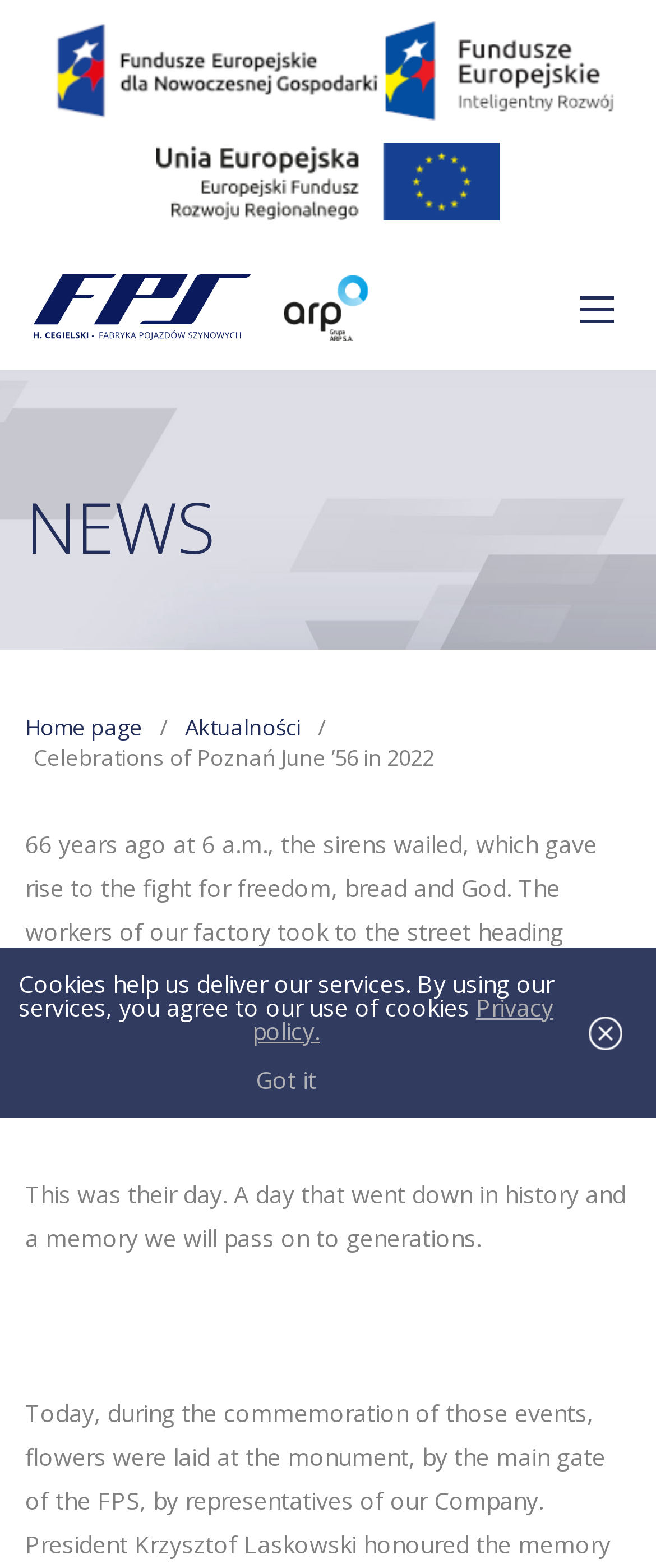Identify the bounding box of the UI element described as follows: "Aktualności". Provide the coordinates as four float numbers in the range of 0 to 1 [left, top, right, bottom].

[0.282, 0.454, 0.459, 0.474]